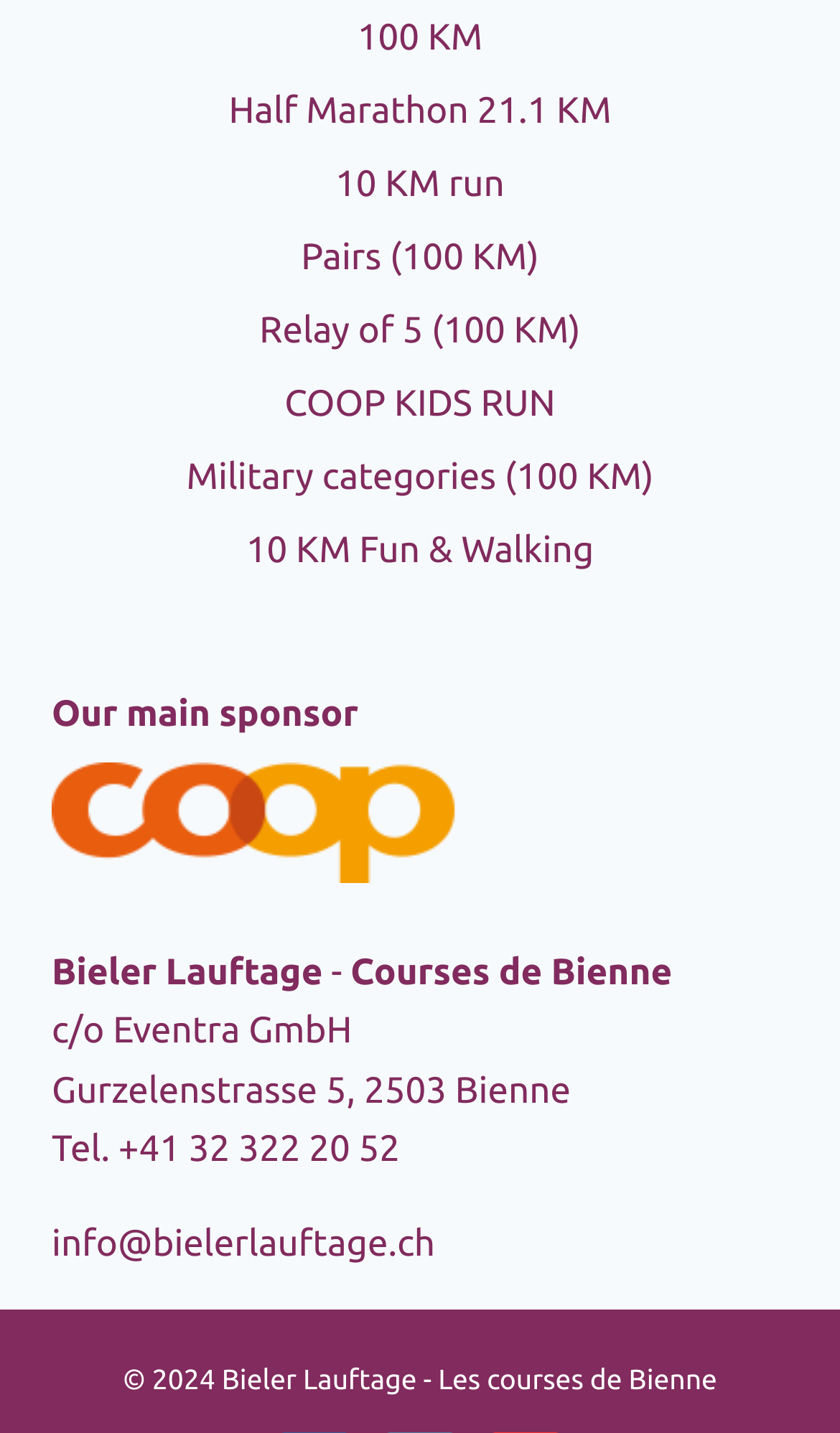Please mark the bounding box coordinates of the area that should be clicked to carry out the instruction: "Click on 100 KM".

[0.062, 0.002, 0.938, 0.053]